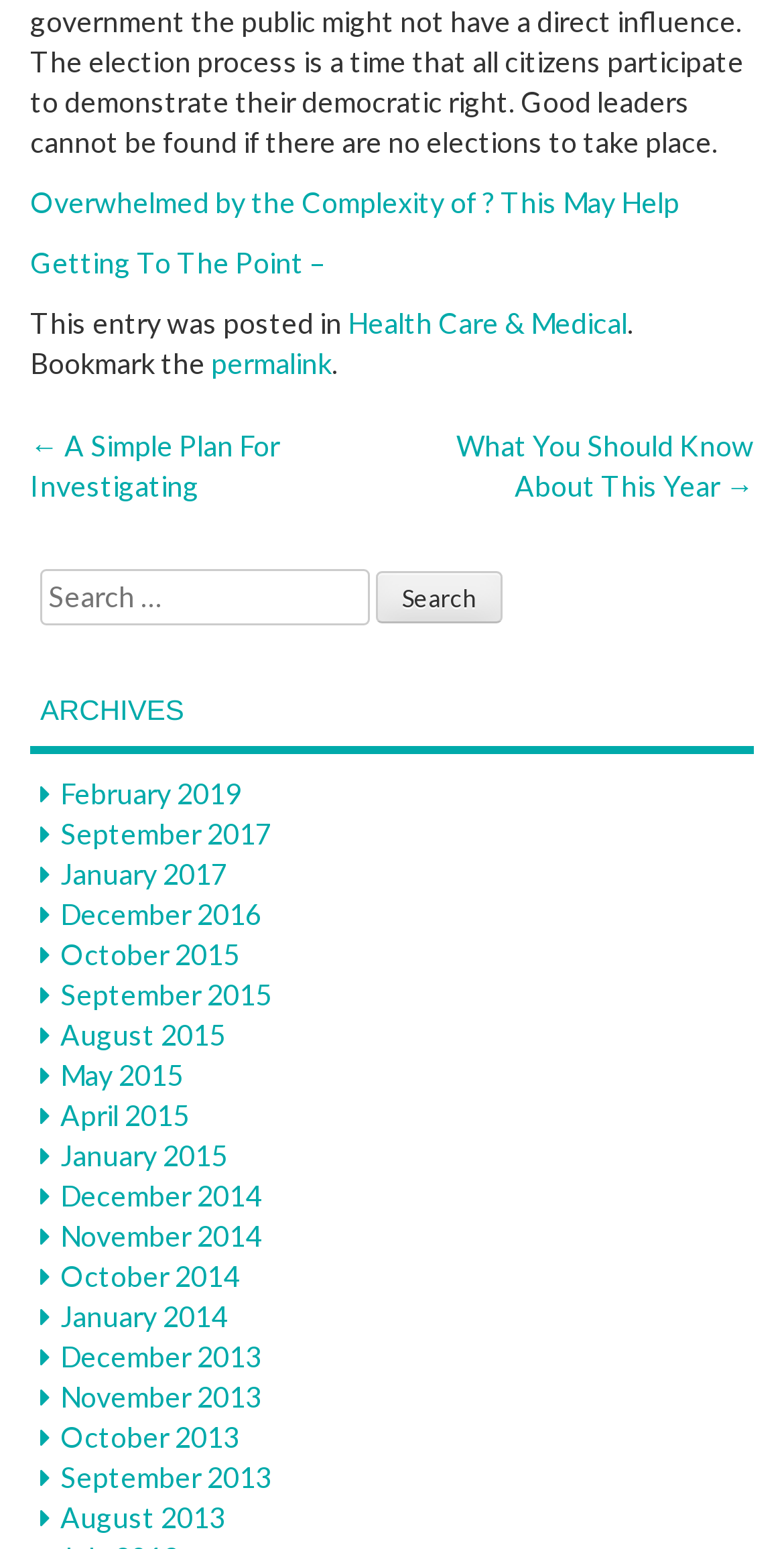Please identify the bounding box coordinates of the area that needs to be clicked to fulfill the following instruction: "Go to the previous post."

[0.038, 0.277, 0.356, 0.325]